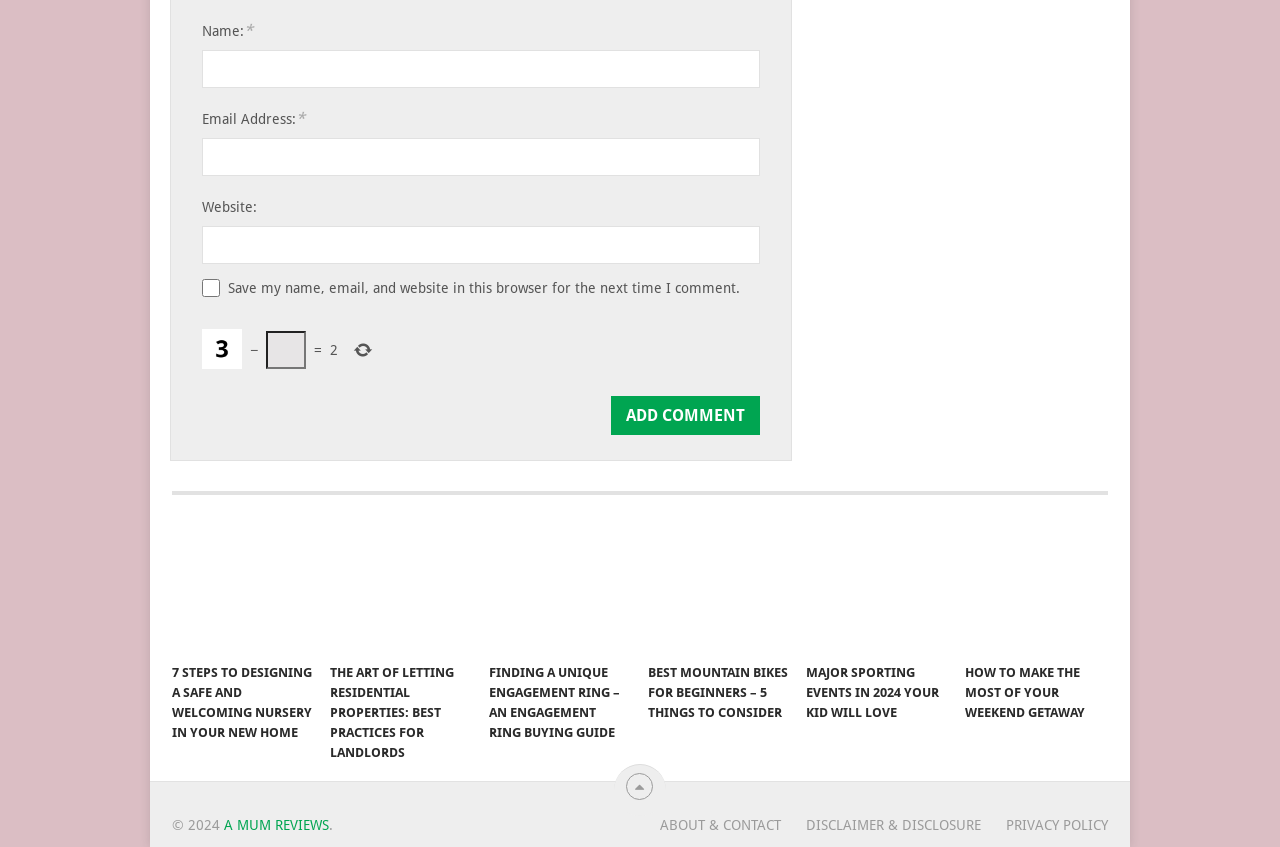Please locate the bounding box coordinates of the element that should be clicked to complete the given instruction: "Upload an image".

[0.208, 0.391, 0.239, 0.436]